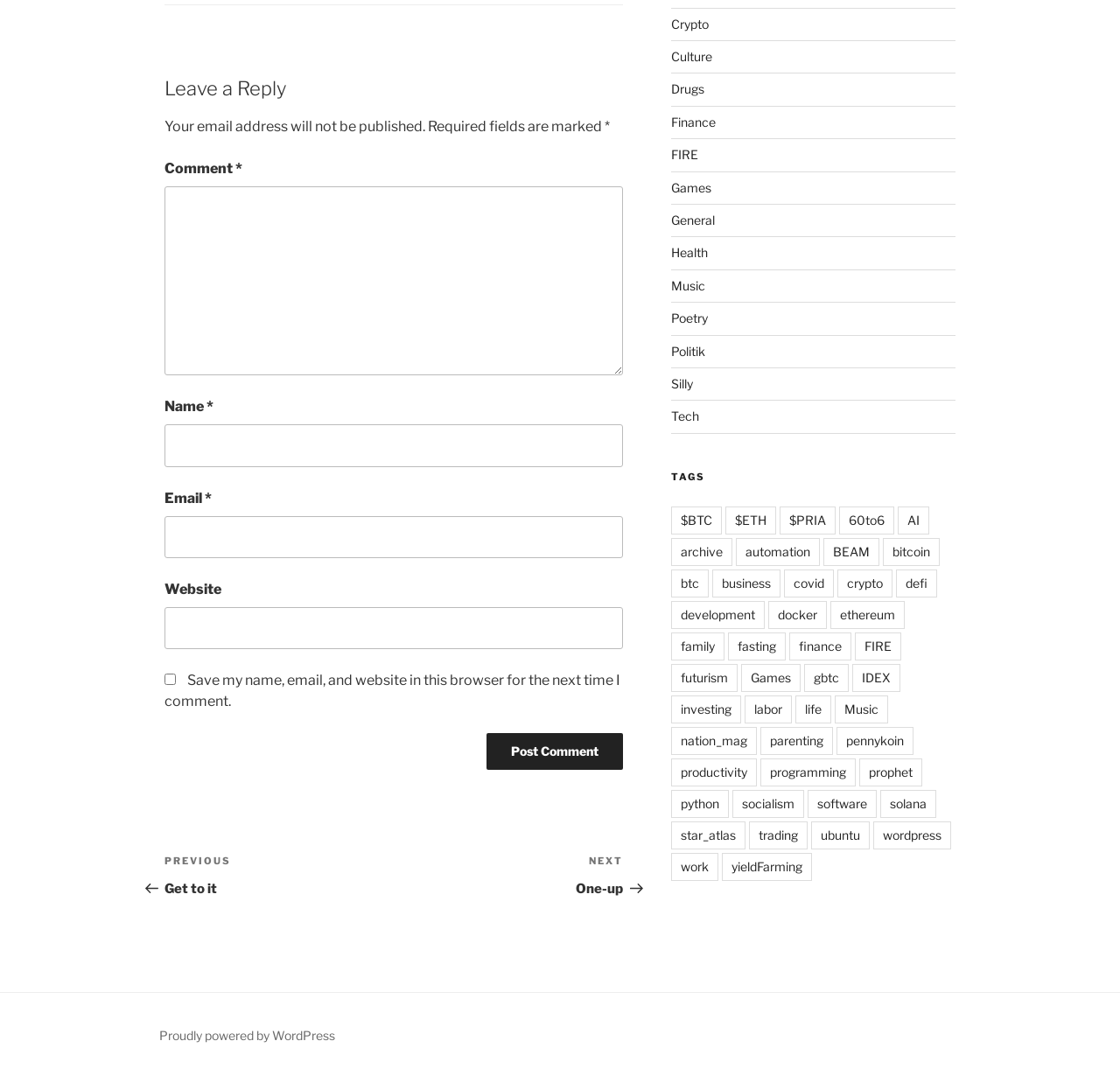Specify the bounding box coordinates for the region that must be clicked to perform the given instruction: "Leave a comment".

[0.147, 0.173, 0.556, 0.349]